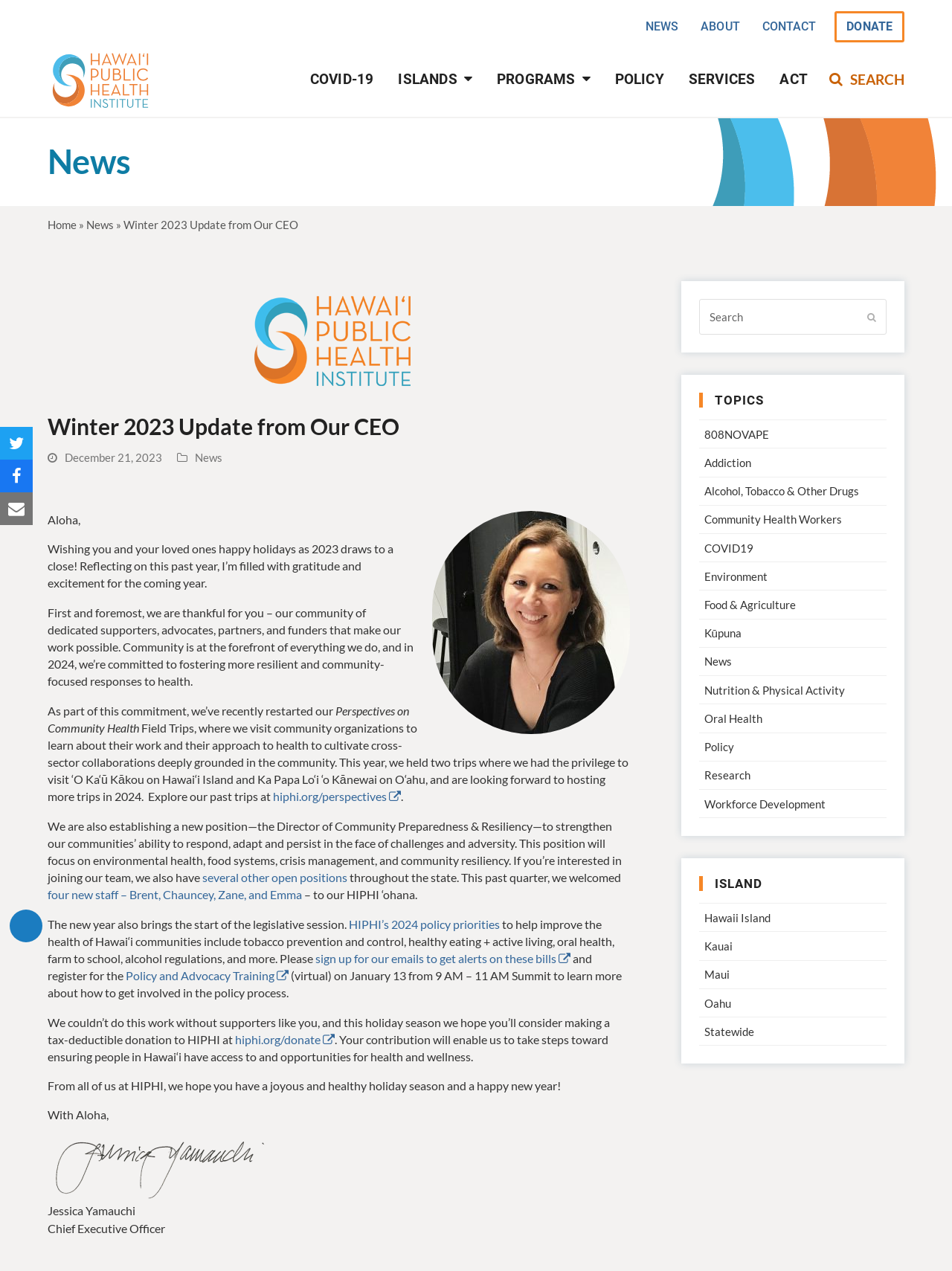Using the information from the screenshot, answer the following question thoroughly:
How many links are there in the main menu?

I counted the number of links in the main menu by looking at the navigation element with the text 'Main menu' and its child links, which are 'COVID-19', 'ISLANDS', 'PROGRAMS', 'POLICY', 'SERVICES', and 'ACT'.